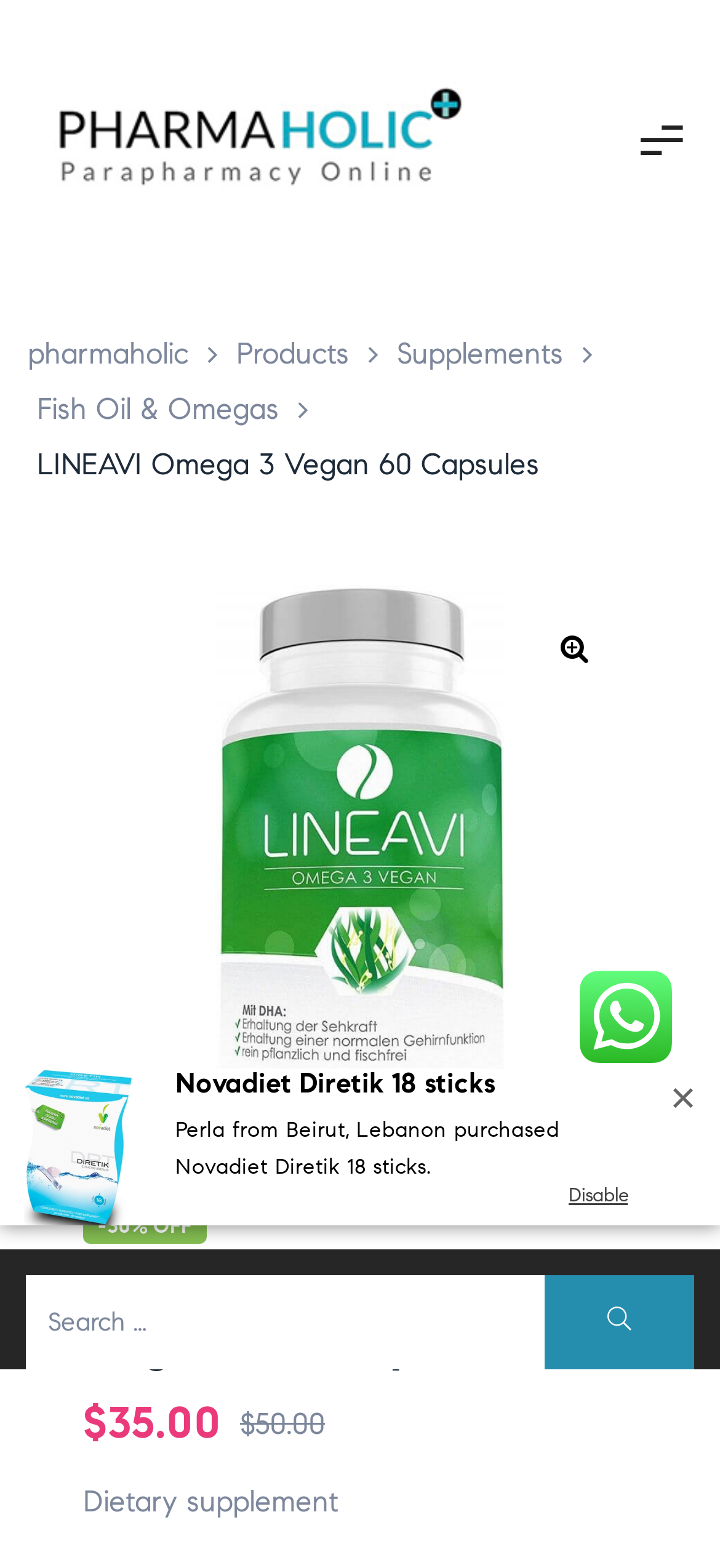Given the element description Search, predict the bounding box coordinates for the UI element in the webpage screenshot. The format should be (top-left x, top-left y, bottom-right x, bottom-right y), and the values should be between 0 and 1.

[0.333, 0.705, 0.667, 0.781]